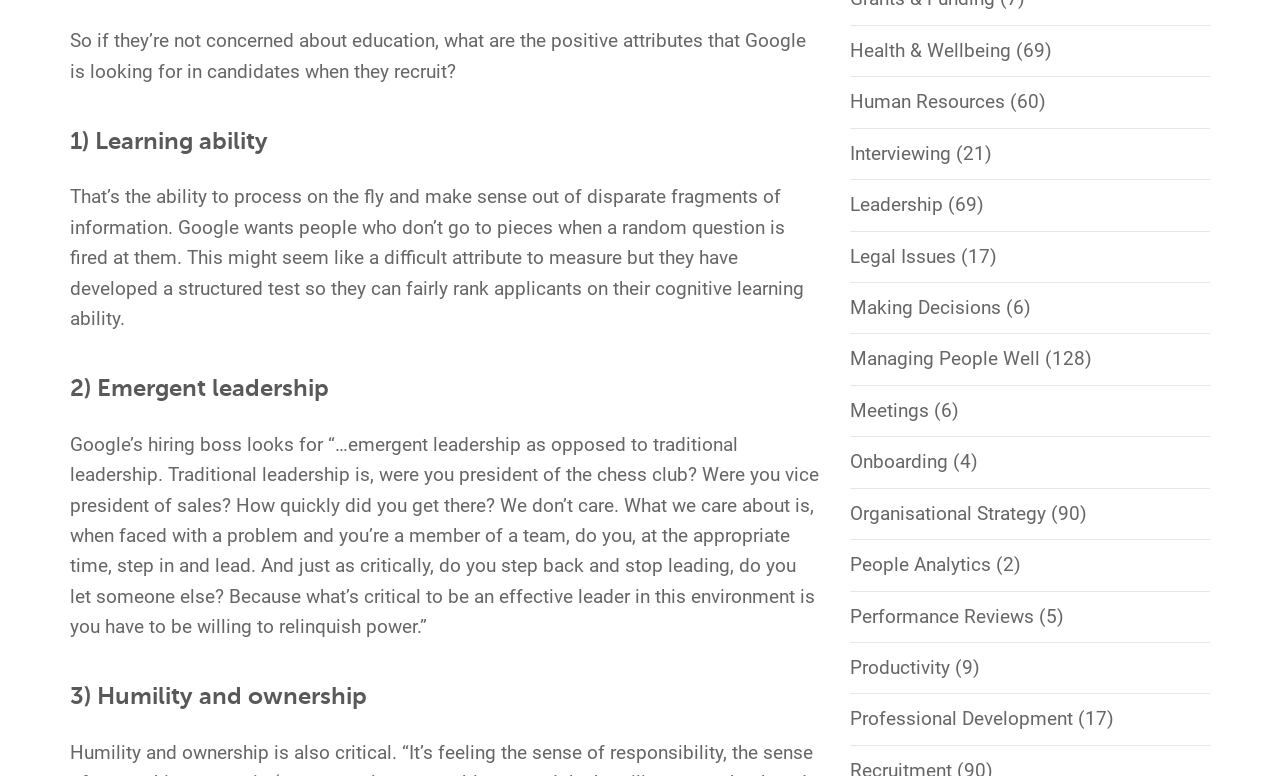Please identify the bounding box coordinates of the area that needs to be clicked to fulfill the following instruction: "Learn about Professional Development."

[0.664, 0.912, 0.838, 0.941]